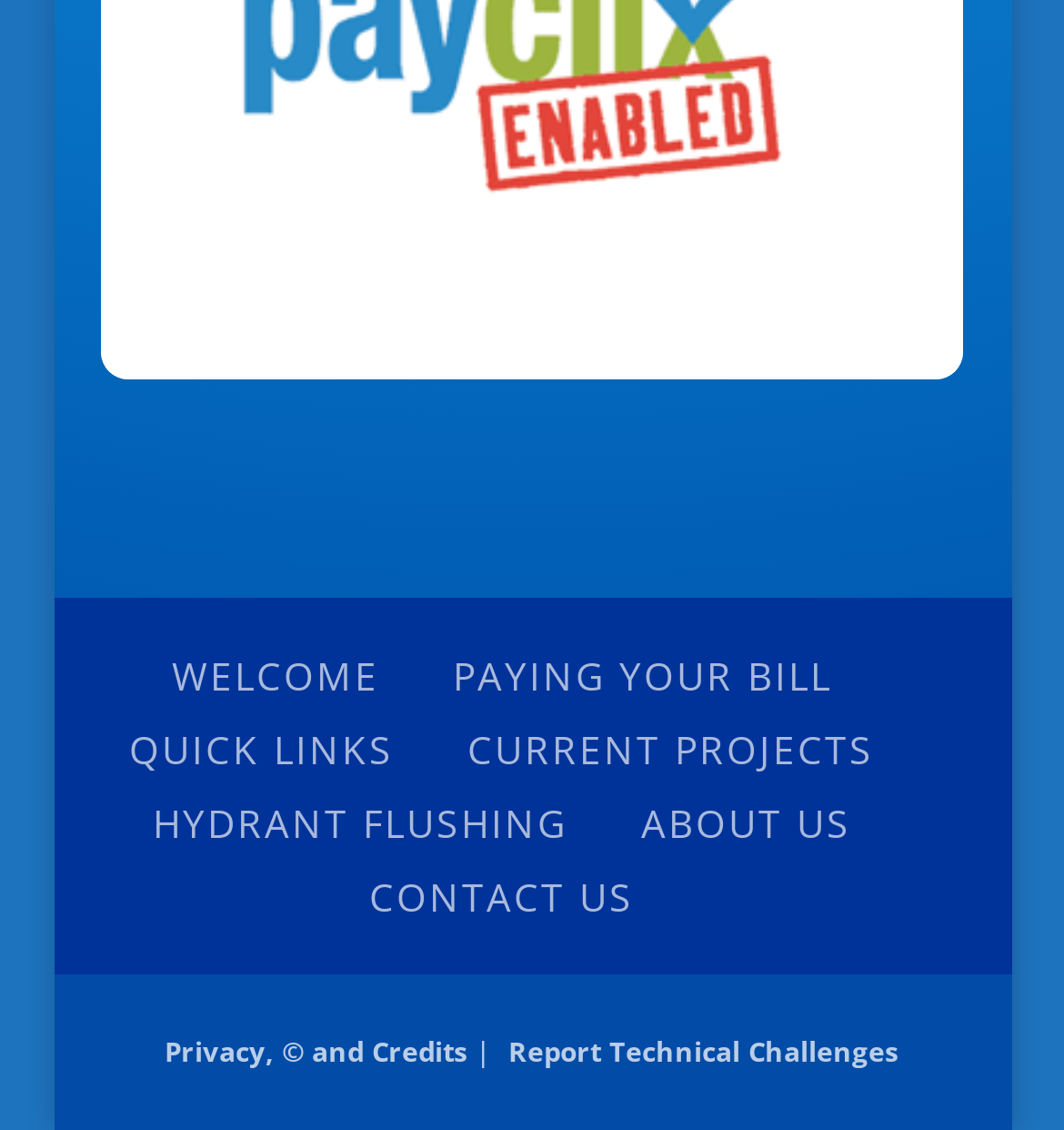Identify the bounding box coordinates for the element you need to click to achieve the following task: "report technical challenges". The coordinates must be four float values ranging from 0 to 1, formatted as [left, top, right, bottom].

[0.478, 0.913, 0.845, 0.947]